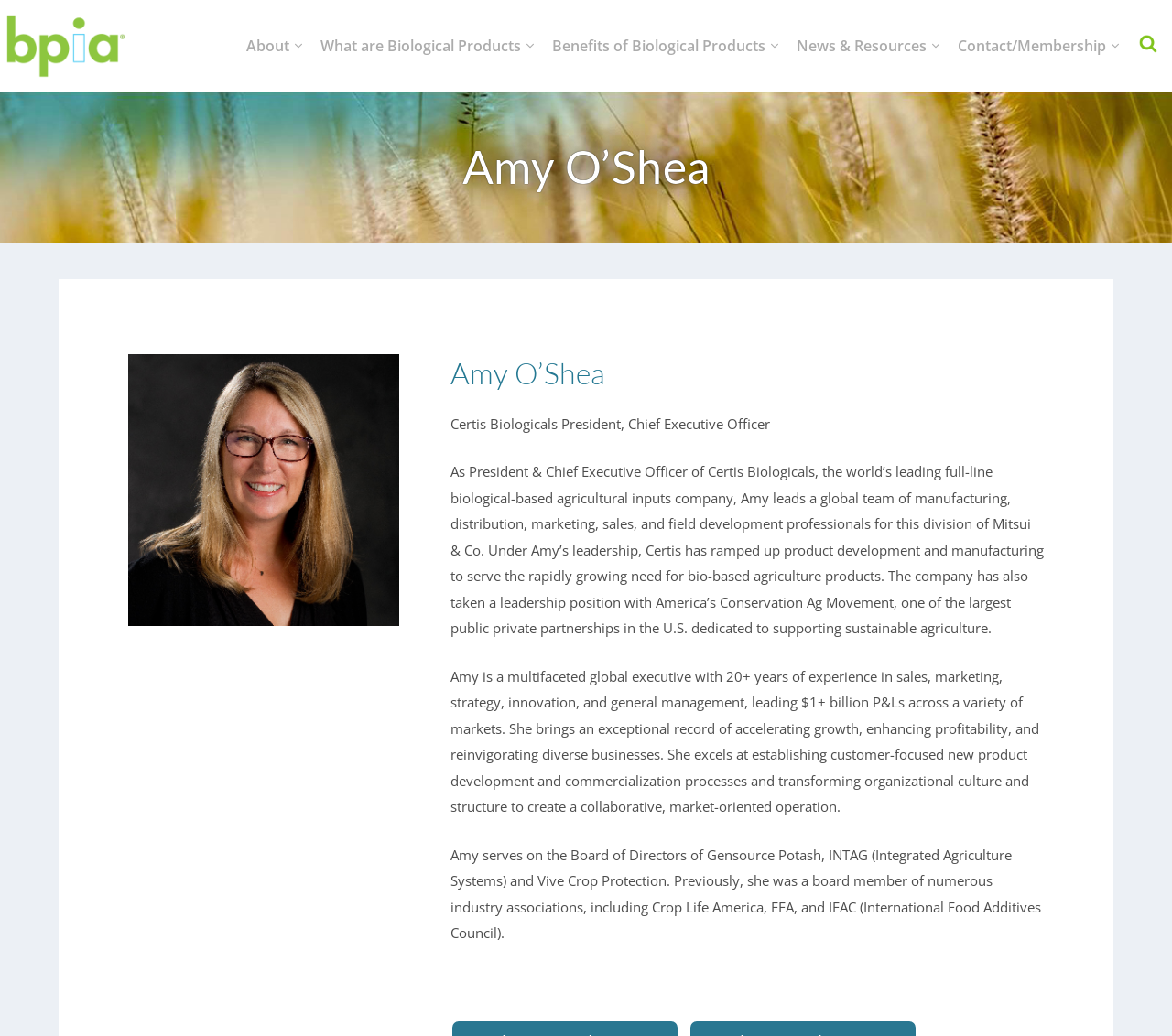What is the name of the company Amy O'Shea leads?
Answer the question with a thorough and detailed explanation.

The webpage mentions that Amy O'Shea leads Certis Biologicals, which is described as the world's leading full-line biological-based agricultural inputs company.